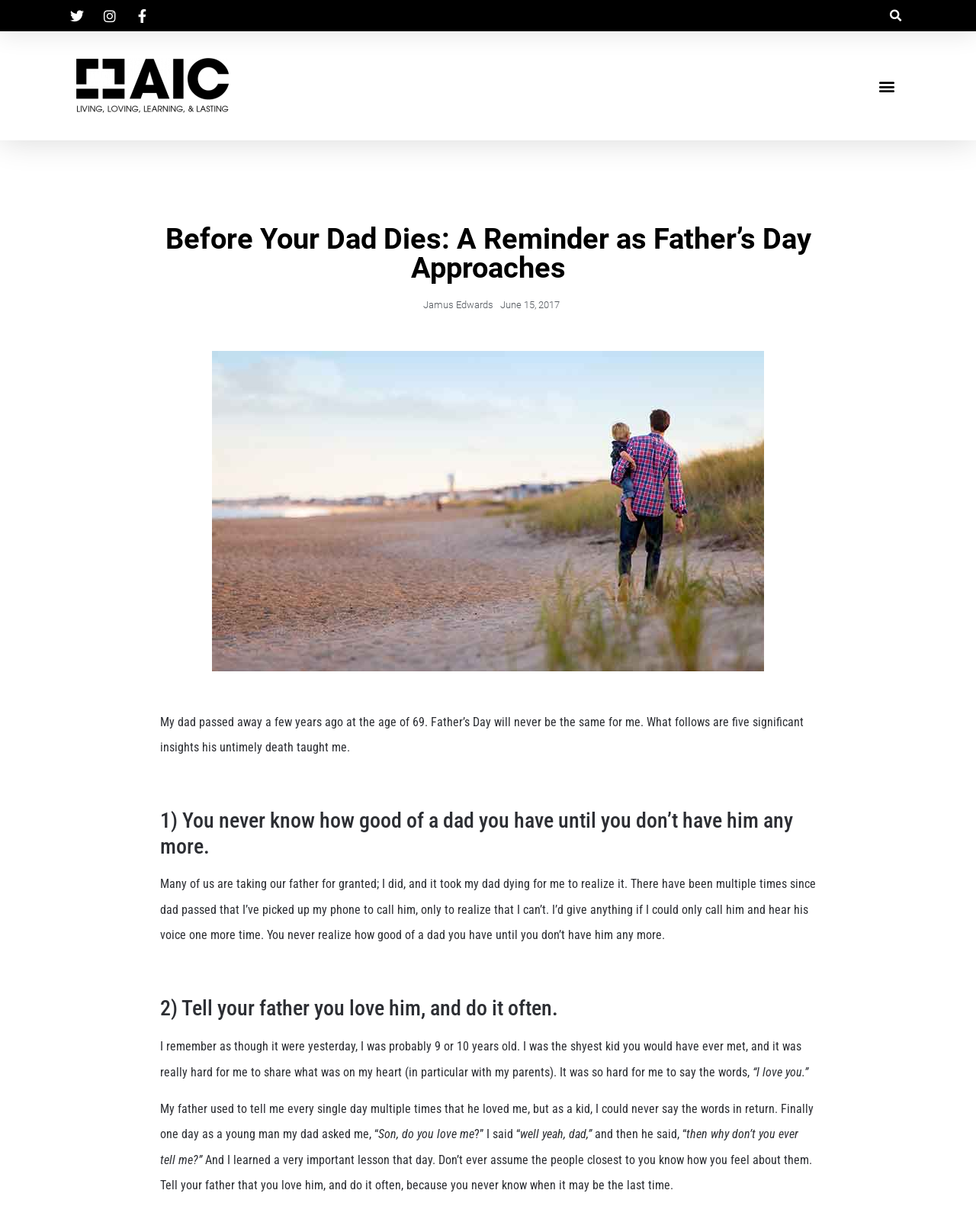Given the description June 15, 2017, predict the bounding box coordinates of the UI element. Ensure the coordinates are in the format (top-left x, top-left y, bottom-right x, bottom-right y) and all values are between 0 and 1.

[0.505, 0.241, 0.573, 0.254]